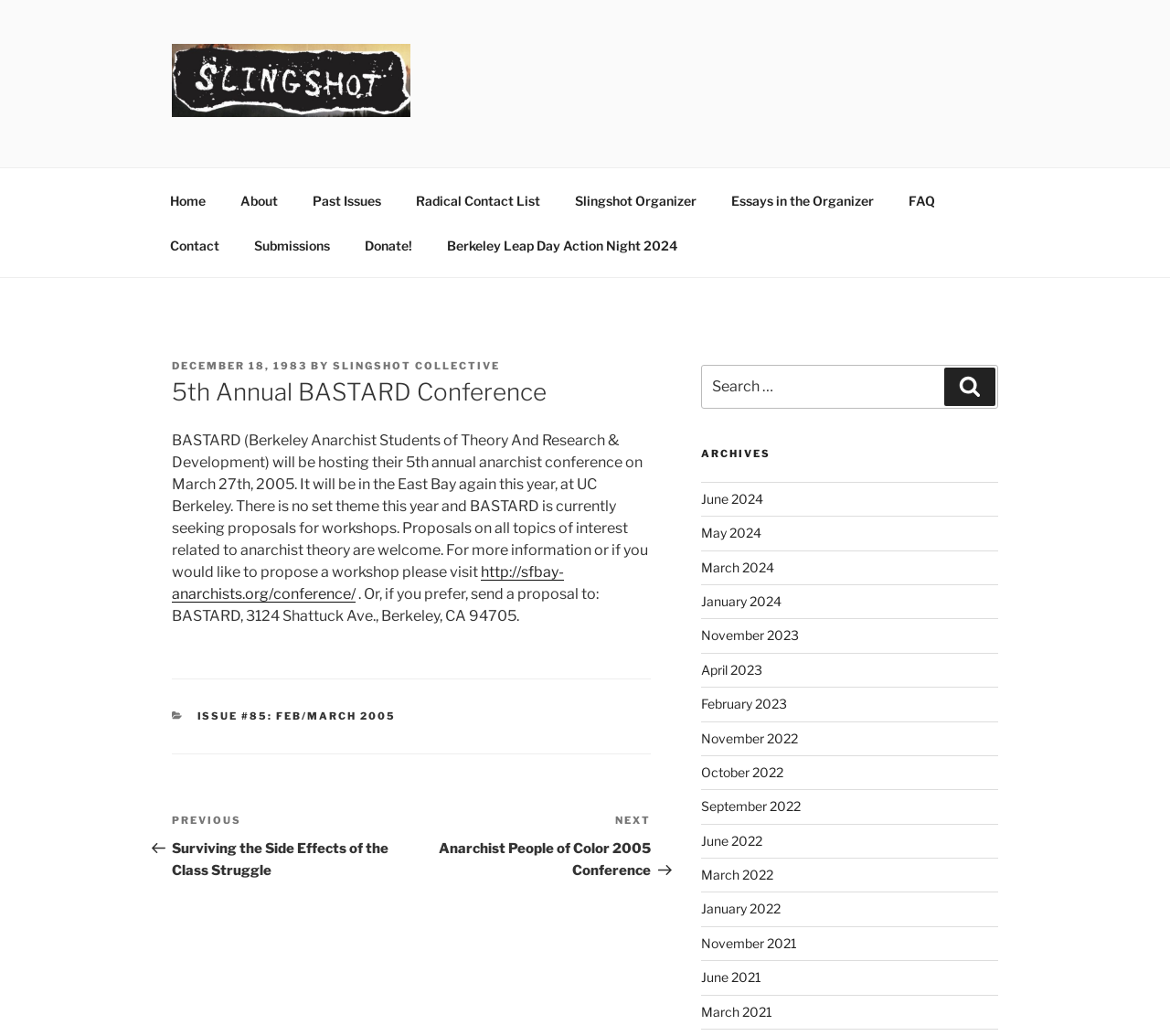Answer succinctly with a single word or phrase:
What is the date of the 5th Annual BASTARD Conference?

March 27th, 2005